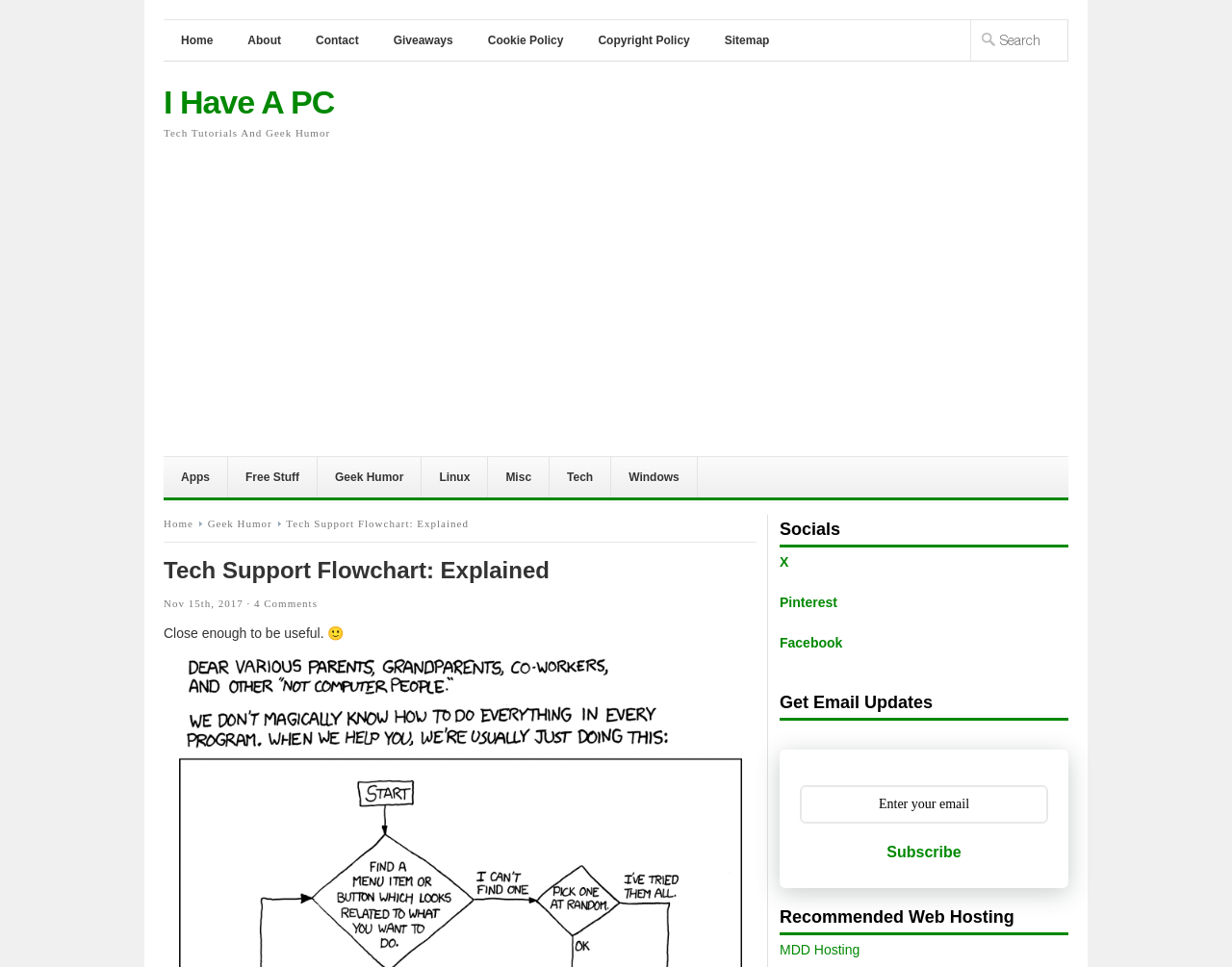Look at the image and answer the question in detail:
What is the name of the website?

The name of the website can be determined by looking at the heading element with the text 'I Have A PC' which is located at the top of the webpage.